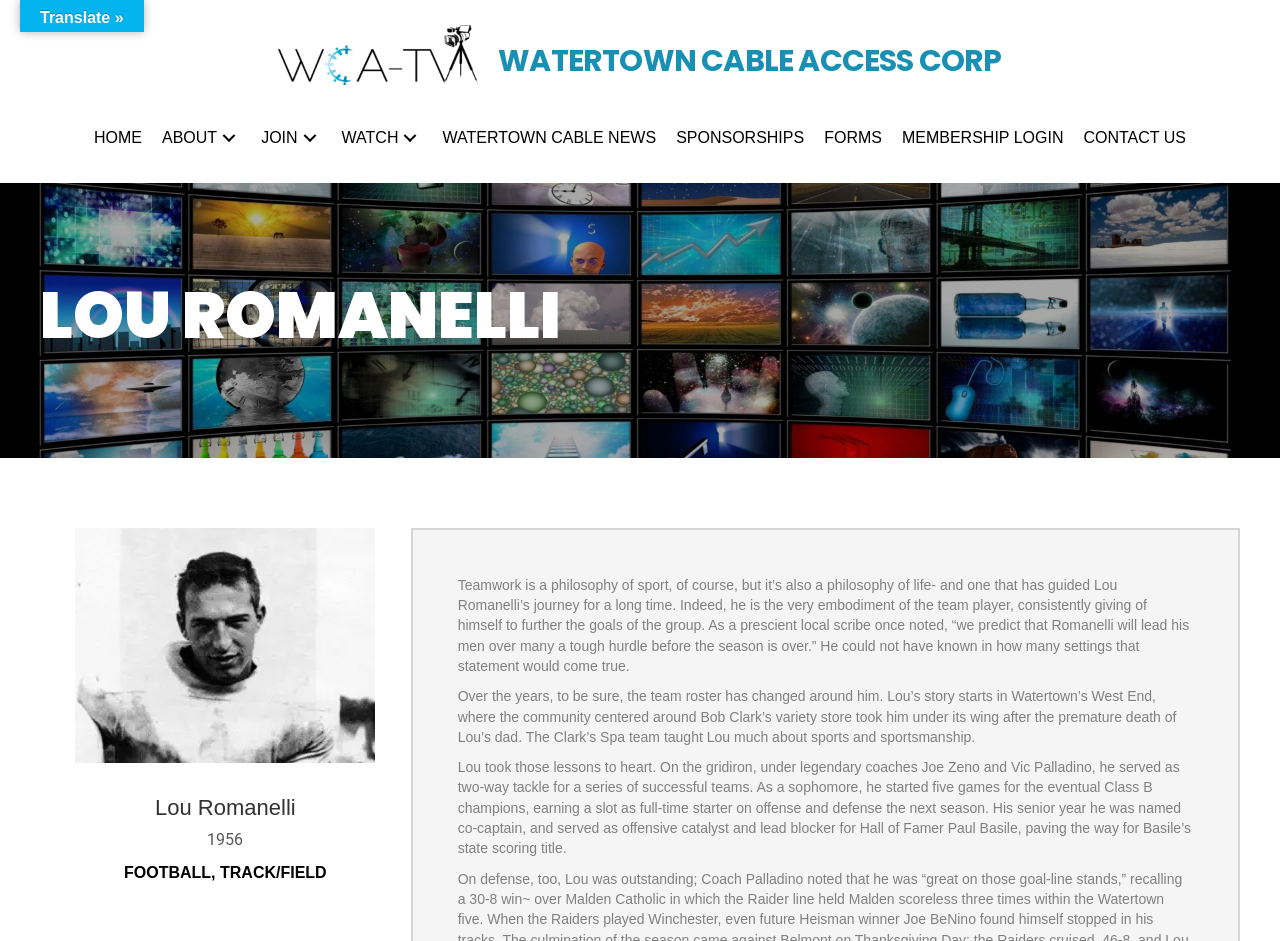Give the bounding box coordinates for the element described by: "parent_node: WATCH aria-label="Watch: submenu"".

[0.311, 0.135, 0.33, 0.159]